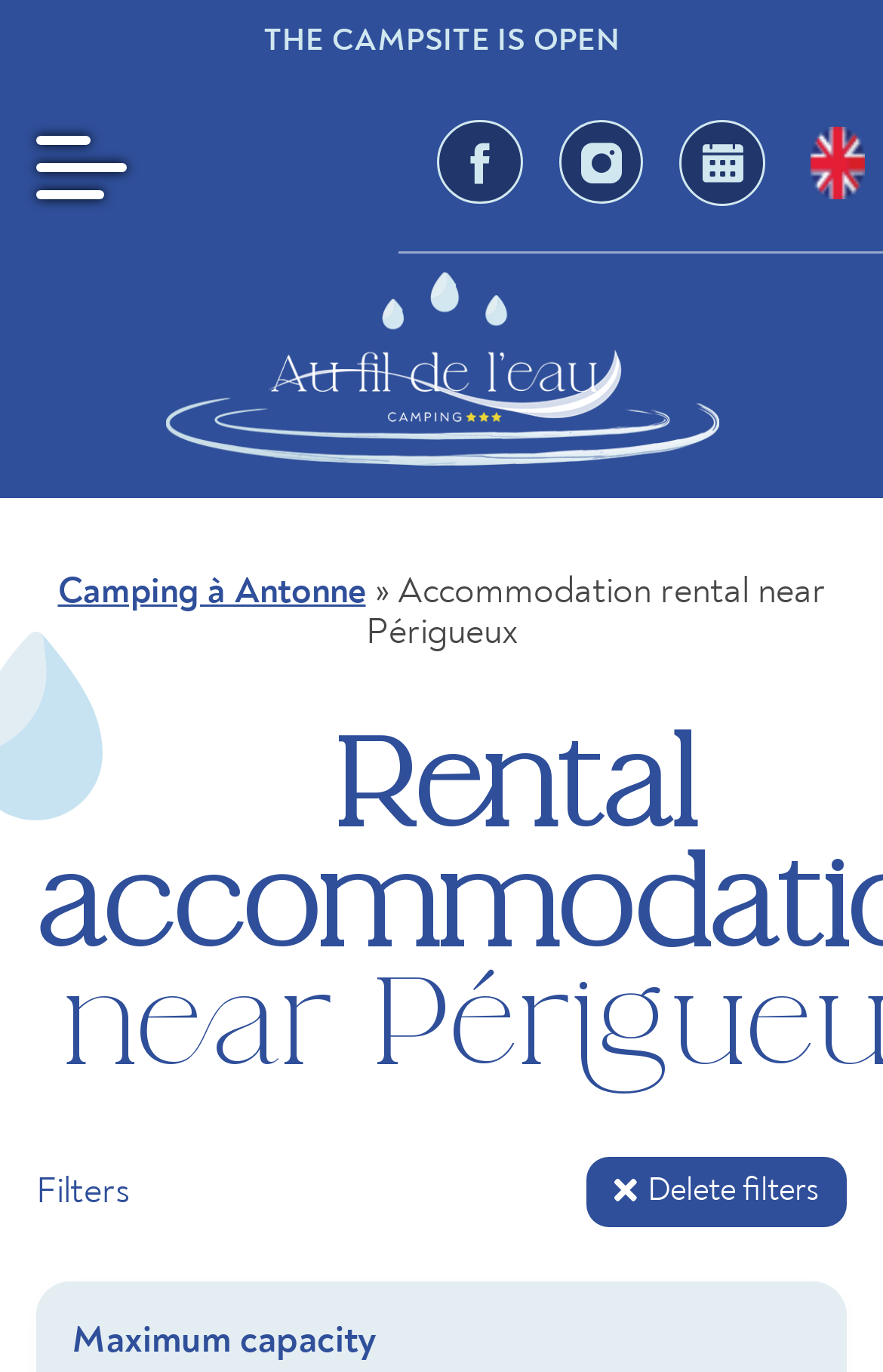Please find and give the text of the main heading on the webpage.

Rental accommodation near Périgueux